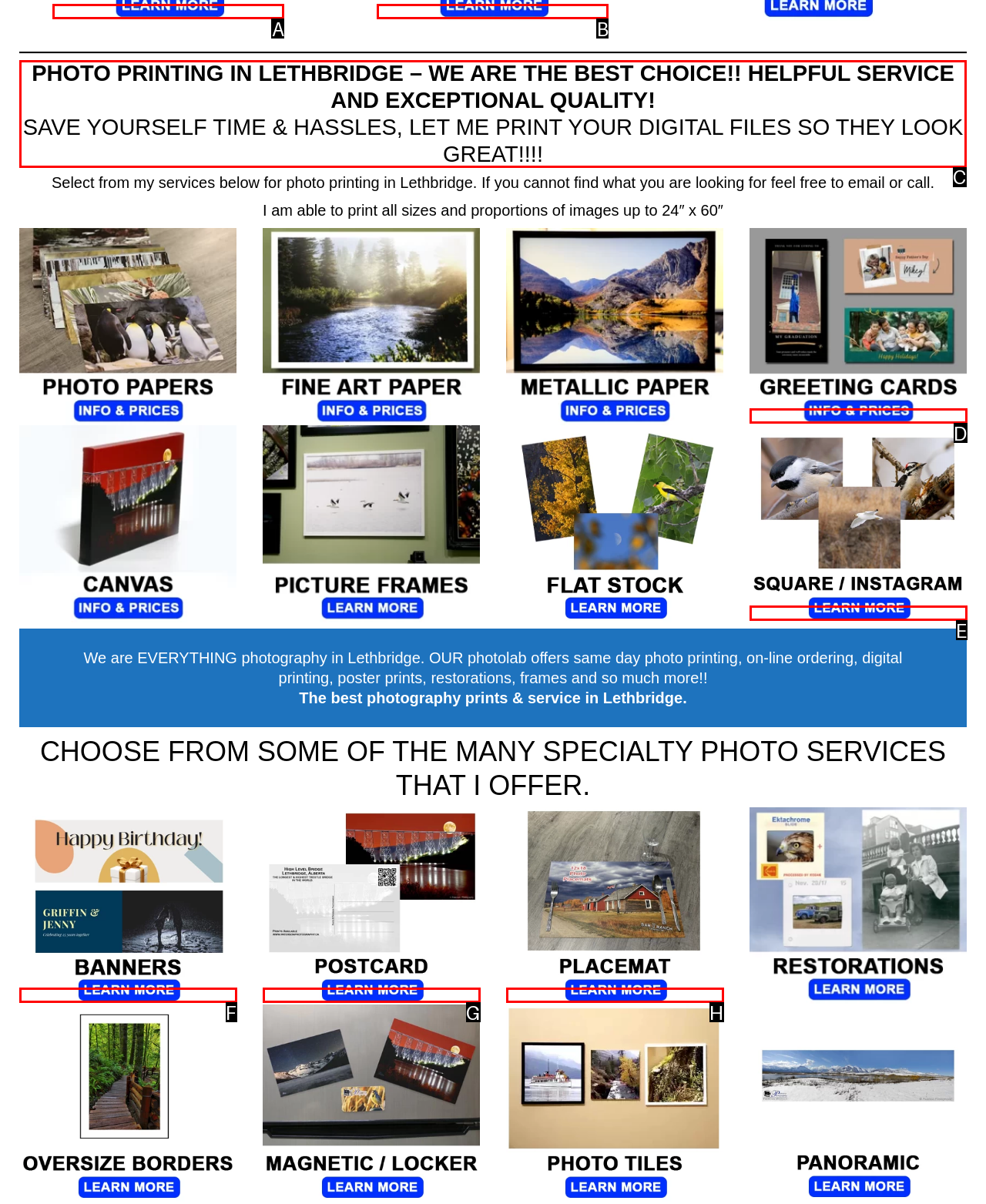Find the correct option to complete this instruction: Read about the benefits of choosing this photo lab. Reply with the corresponding letter.

C